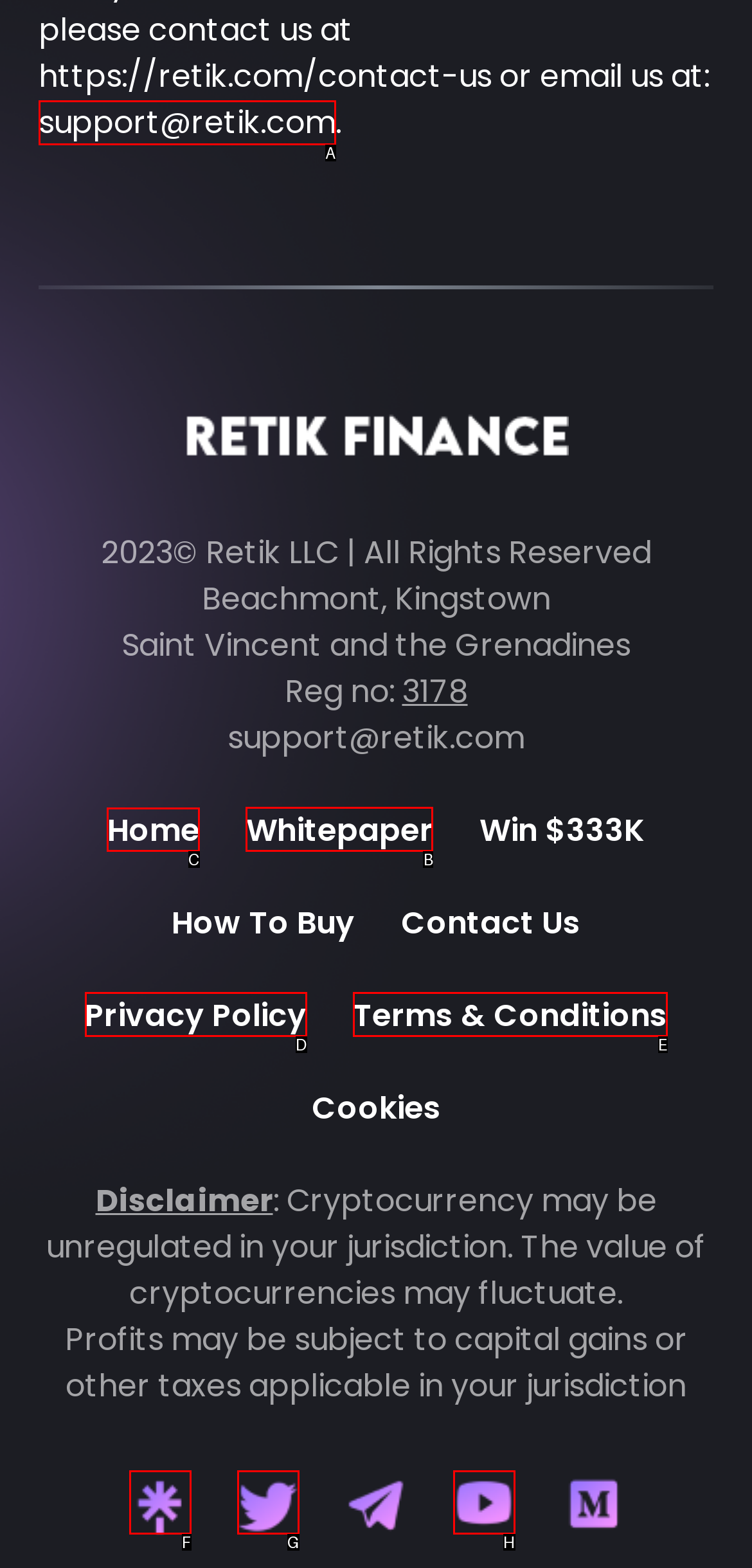From the given options, choose the one to complete the task: Go to the home page
Indicate the letter of the correct option.

C